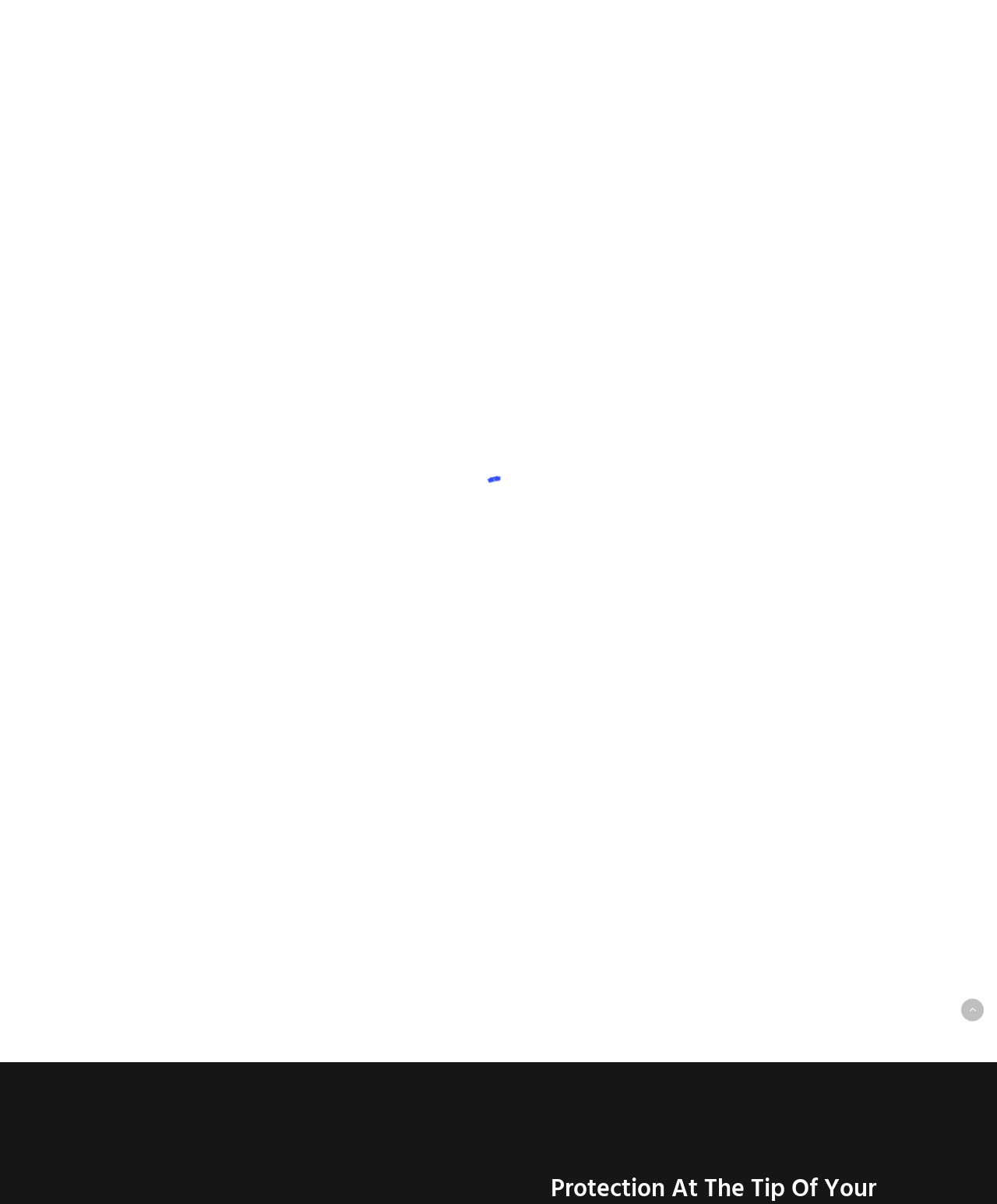Identify the bounding box coordinates of the section that should be clicked to achieve the task described: "view all products".

[0.431, 0.458, 0.569, 0.467]